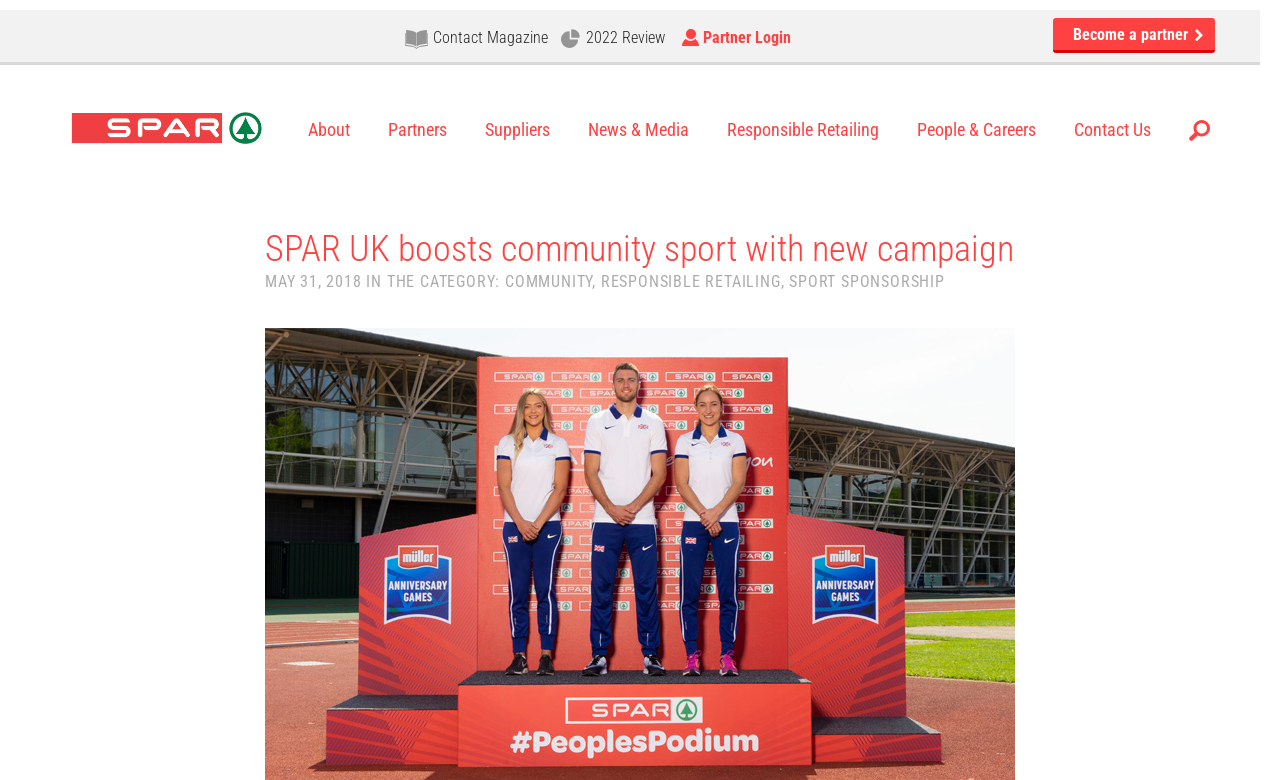Indicate the bounding box coordinates of the clickable region to achieve the following instruction: "Go to Contact Magazine."

[0.338, 0.013, 0.428, 0.083]